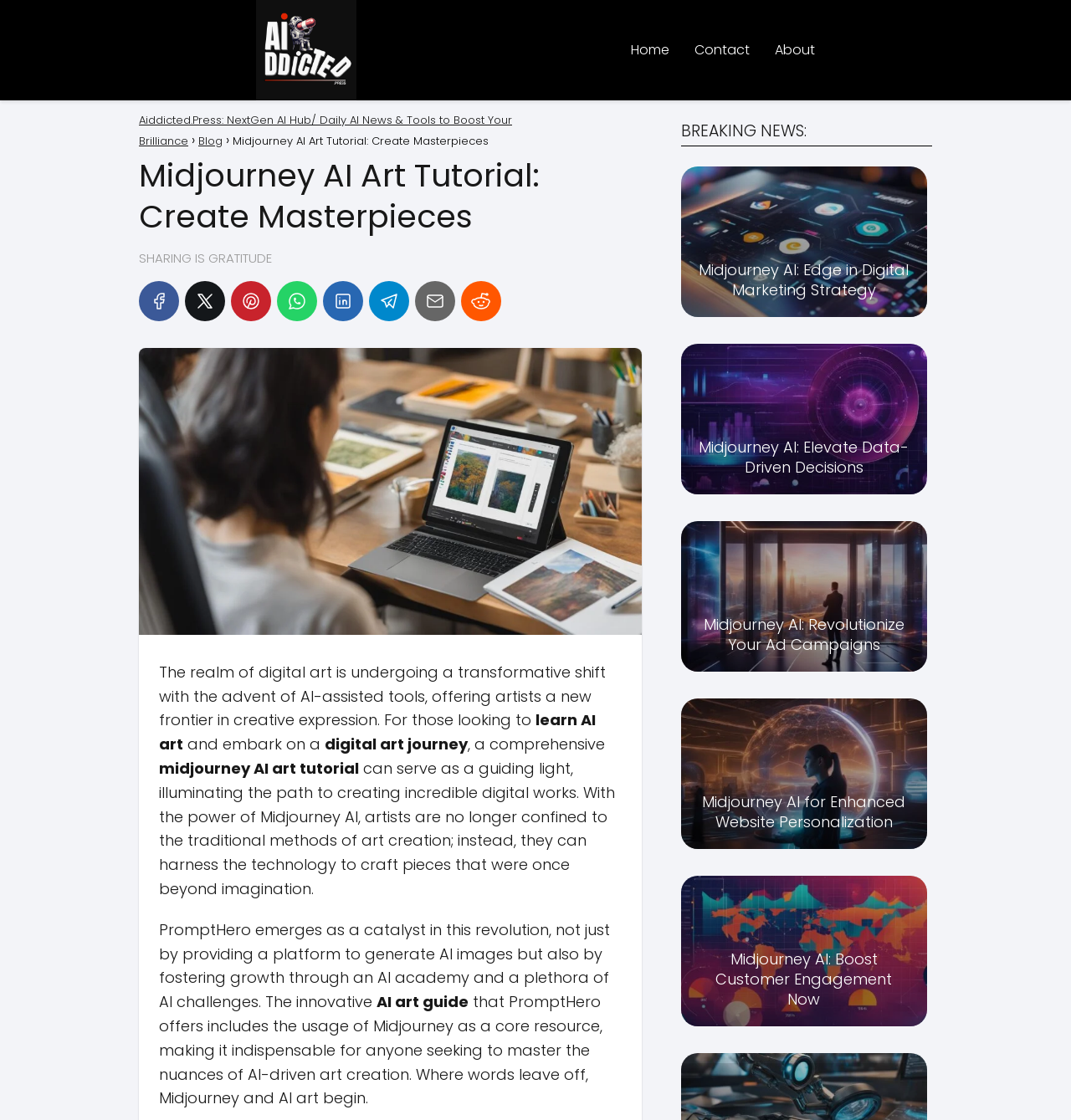Based on the element description "Midjourney AI: Elevate Data-Driven Decisions", predict the bounding box coordinates of the UI element.

[0.636, 0.307, 0.866, 0.442]